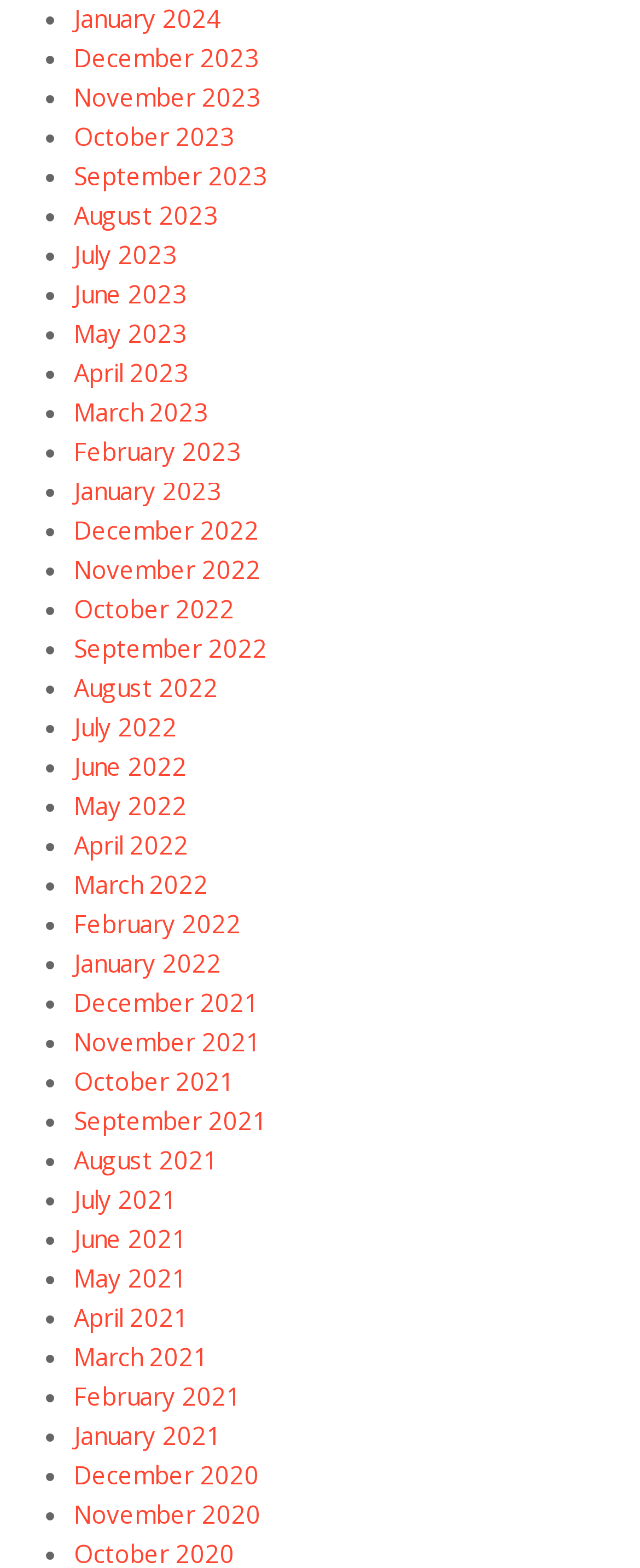Please determine the bounding box coordinates of the area that needs to be clicked to complete this task: 'View September 2023'. The coordinates must be four float numbers between 0 and 1, formatted as [left, top, right, bottom].

[0.115, 0.101, 0.418, 0.122]